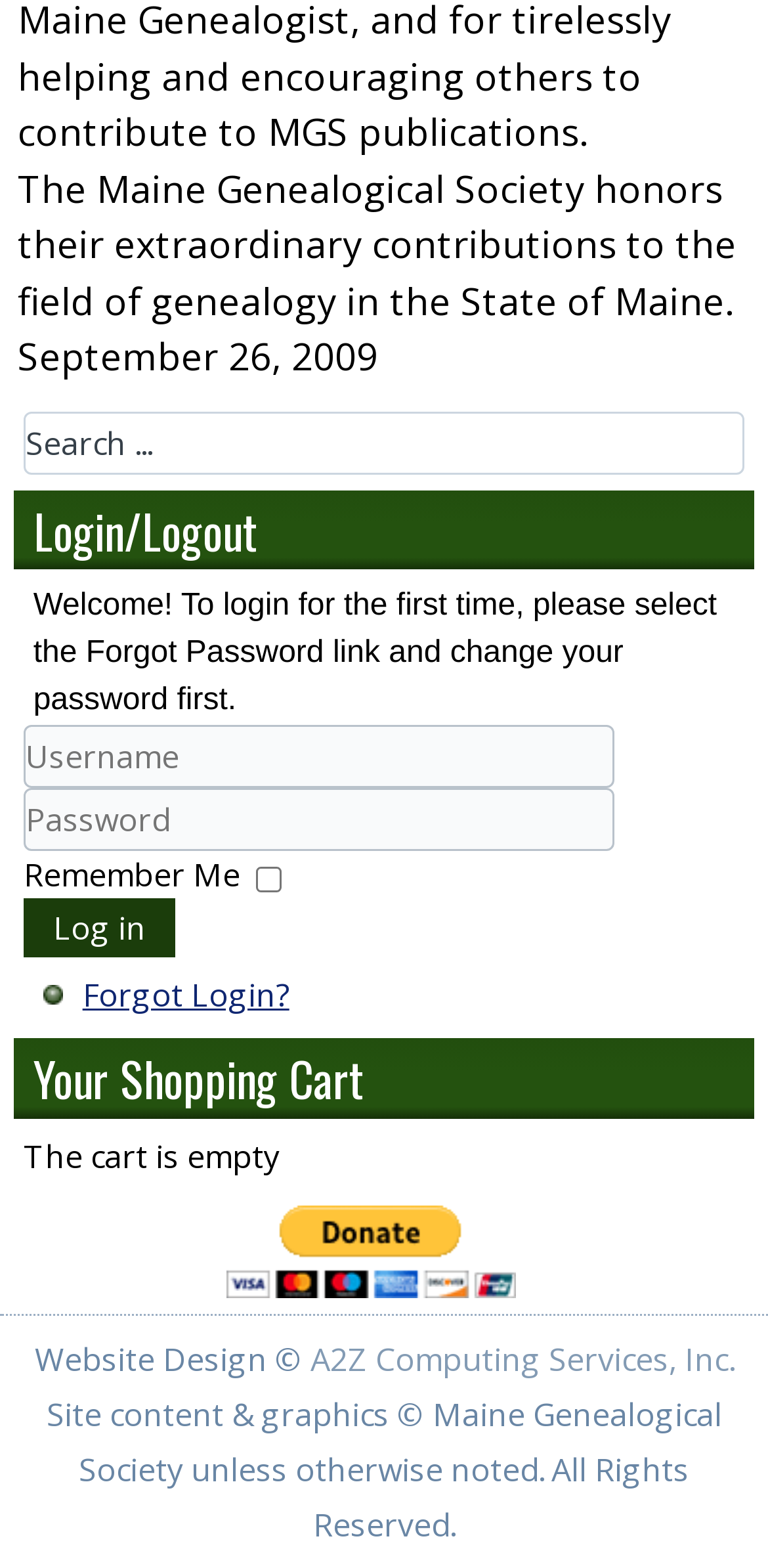Please specify the bounding box coordinates of the clickable region necessary for completing the following instruction: "donate with paypal". The coordinates must consist of four float numbers between 0 and 1, i.e., [left, top, right, bottom].

[0.296, 0.769, 0.673, 0.828]